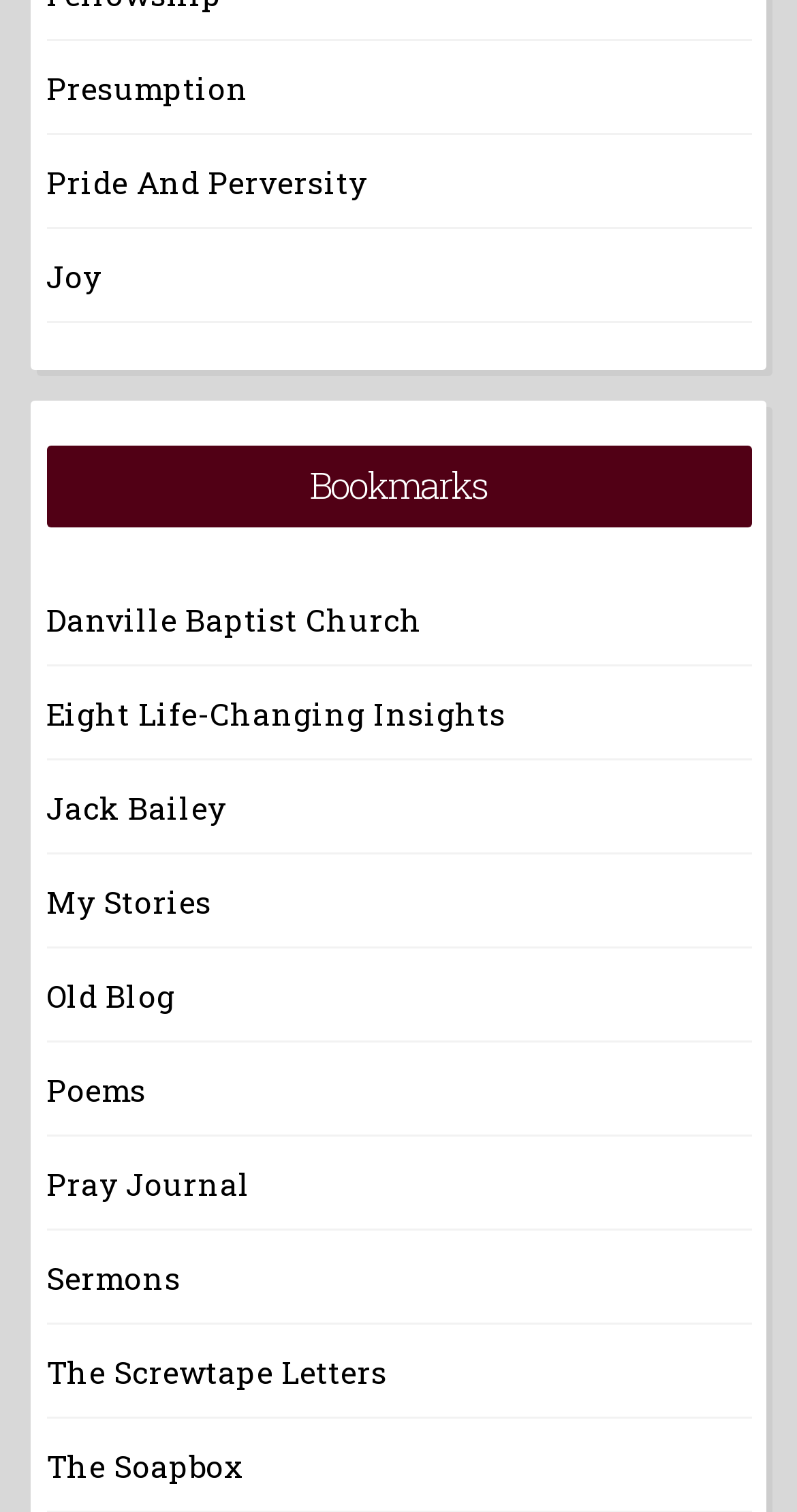Using the provided description Pray Journal, find the bounding box coordinates for the UI element. Provide the coordinates in (top-left x, top-left y, bottom-right x, bottom-right y) format, ensuring all values are between 0 and 1.

[0.058, 0.769, 0.314, 0.796]